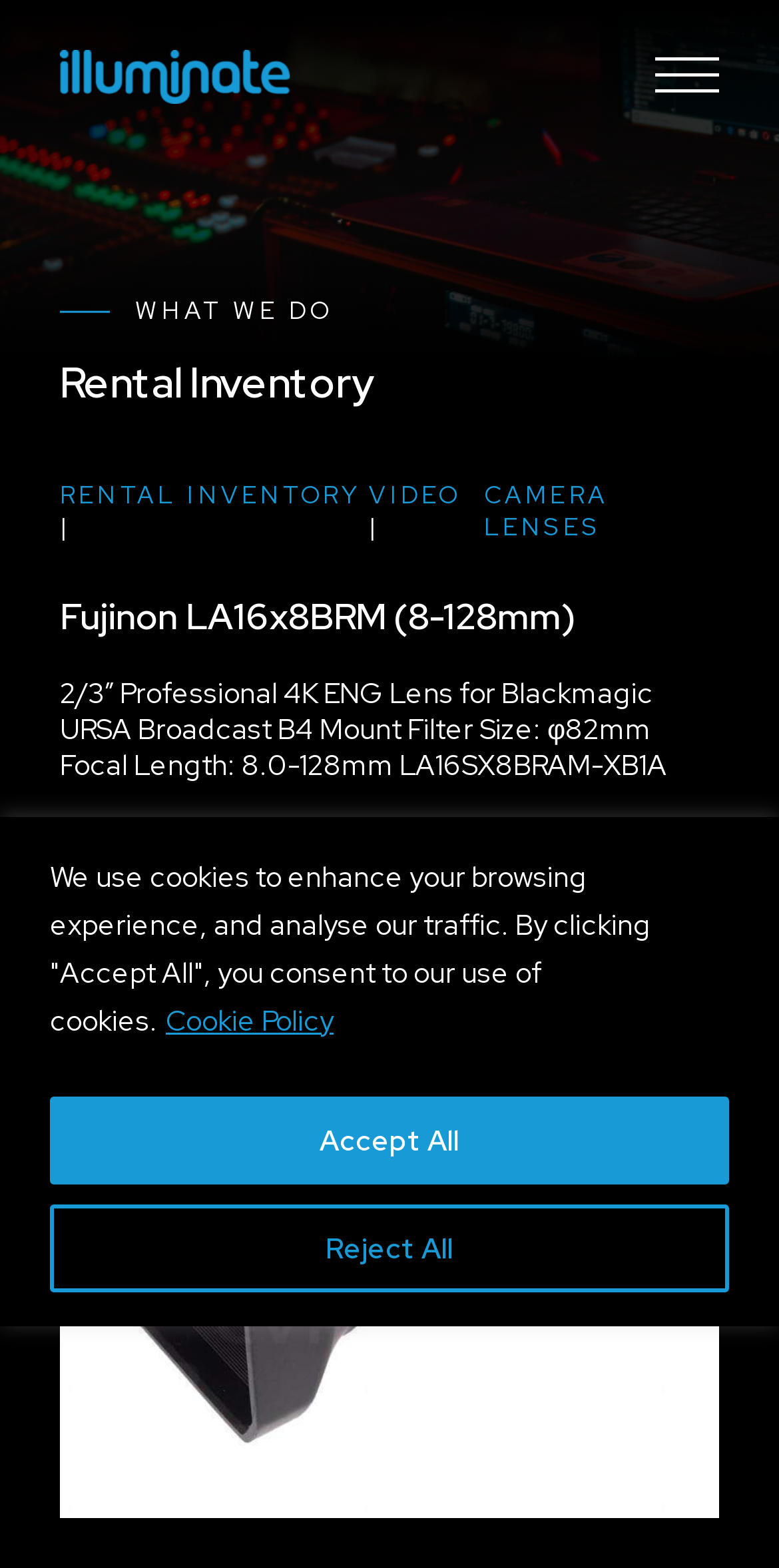What is the category of the product being described?
Examine the image and provide an in-depth answer to the question.

Based on the link element with the text 'CAMERA LENSES', it can be inferred that the product being described belongs to the category of camera lenses.